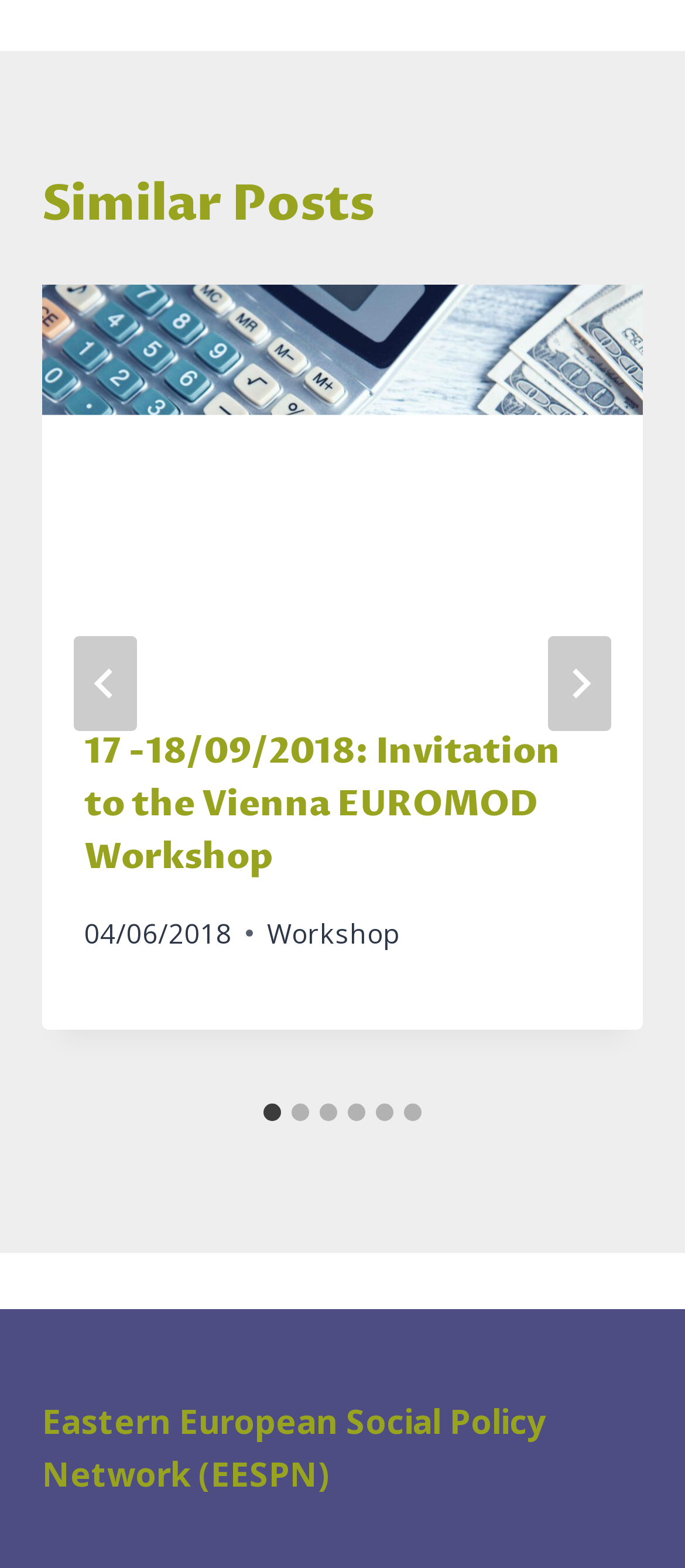Provide a brief response in the form of a single word or phrase:
What is the name of the network mentioned at the bottom of the page?

Eastern European Social Policy Network (EESPN)